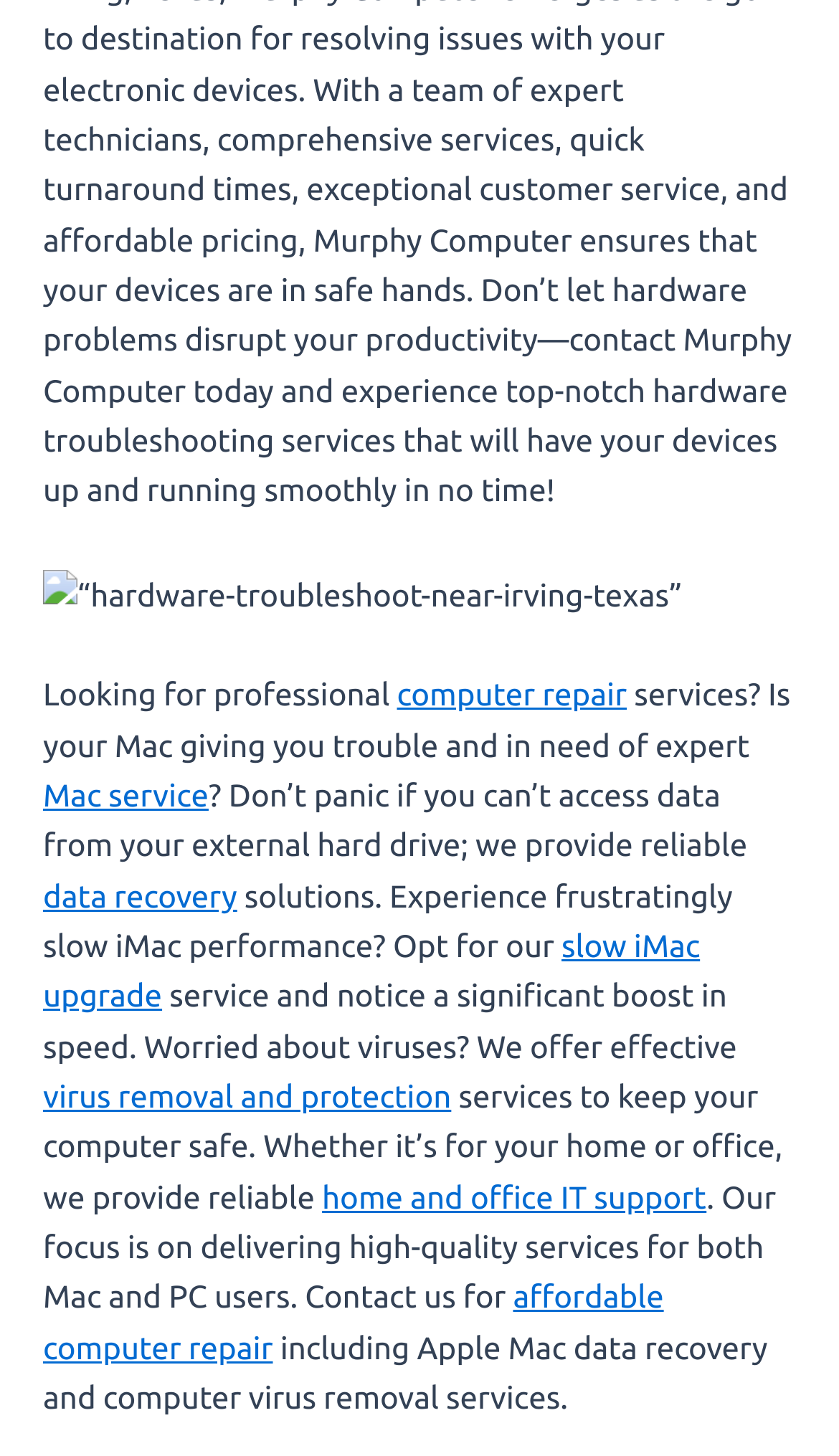What is the main service offered by this company?
Using the details from the image, give an elaborate explanation to answer the question.

Based on the webpage content, the company seems to be offering various computer-related services, including Mac service, data recovery, slow iMac upgrade, virus removal and protection, and home and office IT support. The most prominent service mentioned is computer repair, which is also mentioned in the last sentence of the webpage.